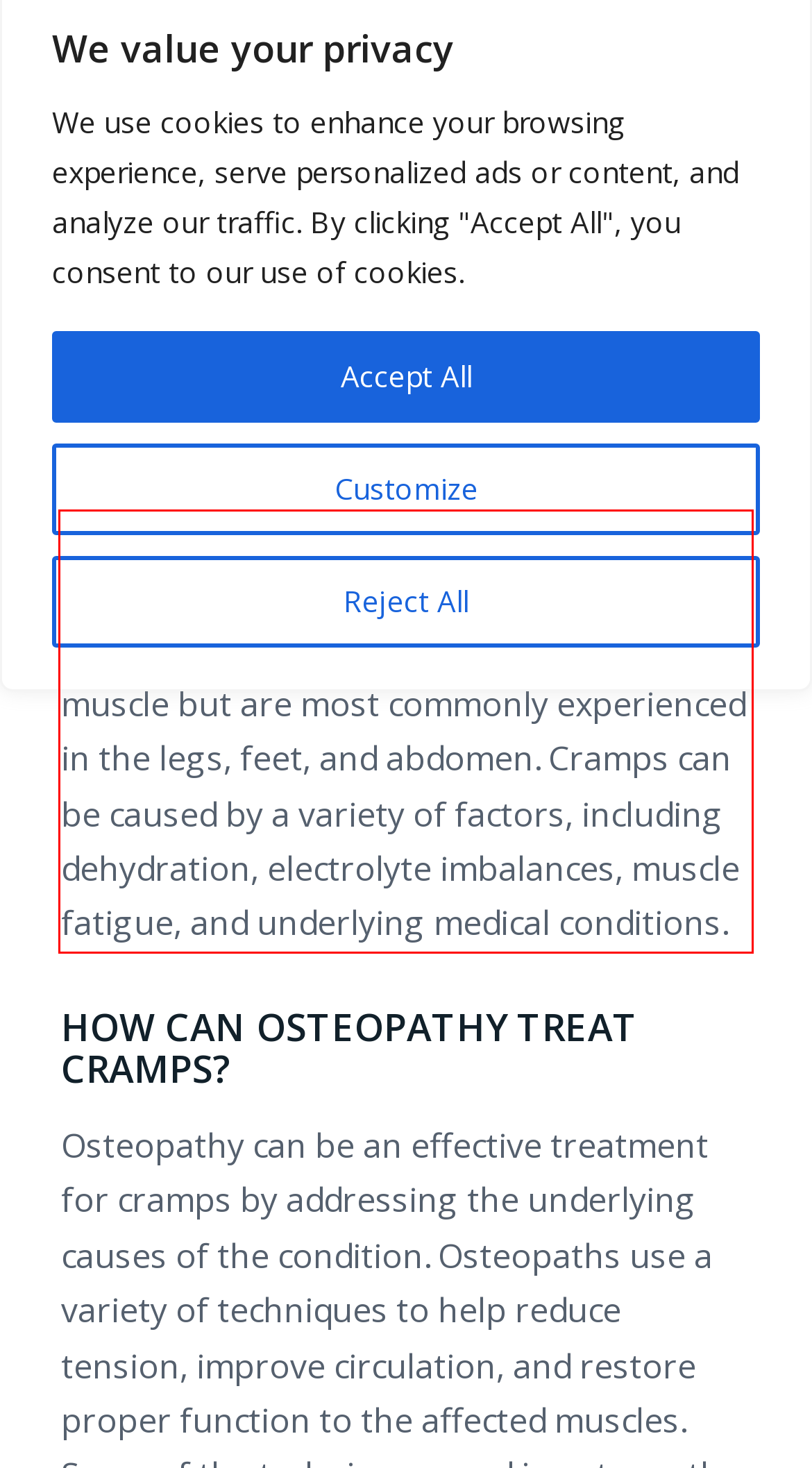Extract and provide the text found inside the red rectangle in the screenshot of the webpage.

Cramps are involuntary contractions of a muscle or group of muscles that can cause pain and discomfort. They can occur in any muscle but are most commonly experienced in the legs, feet, and abdomen. Cramps can be caused by a variety of factors, including dehydration, electrolyte imbalances, muscle fatigue, and underlying medical conditions.